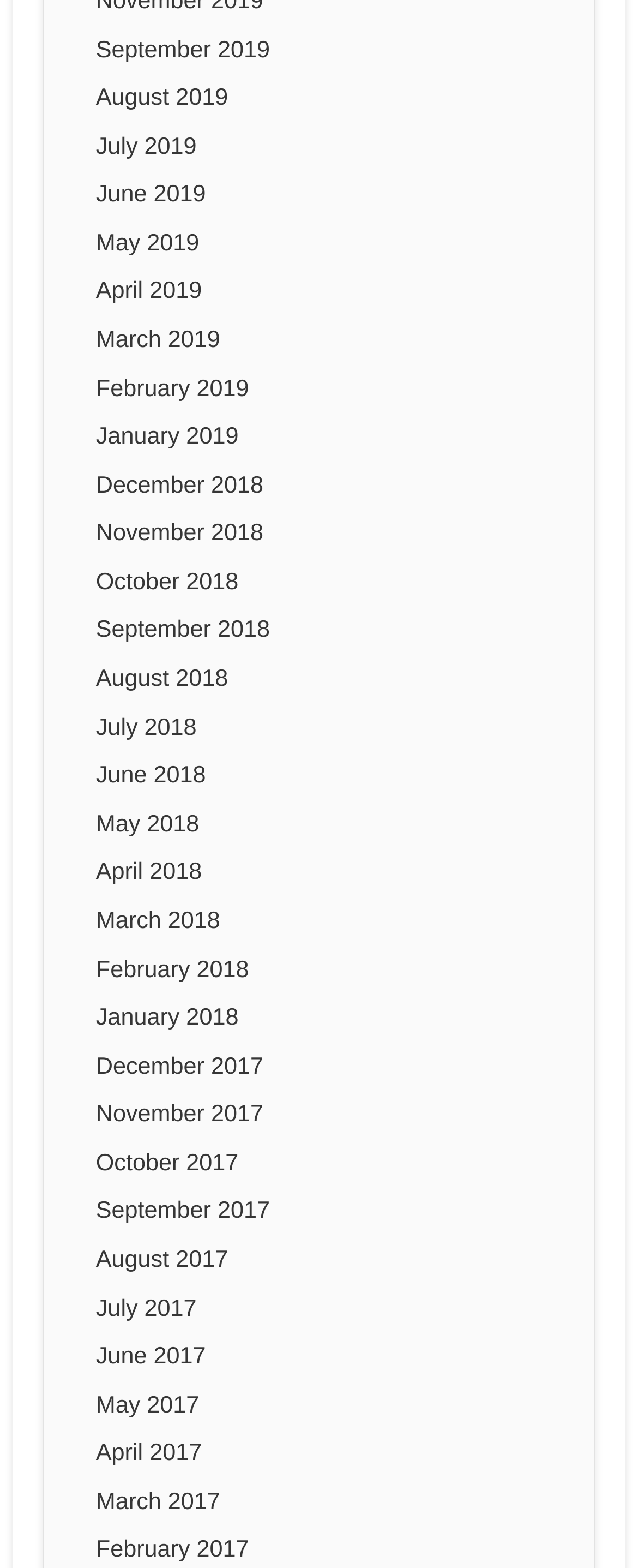Using the details from the image, please elaborate on the following question: What is the earliest month listed?

By examining the list of links, I found that the earliest month listed is December 2017, which is located at the bottom of the list.